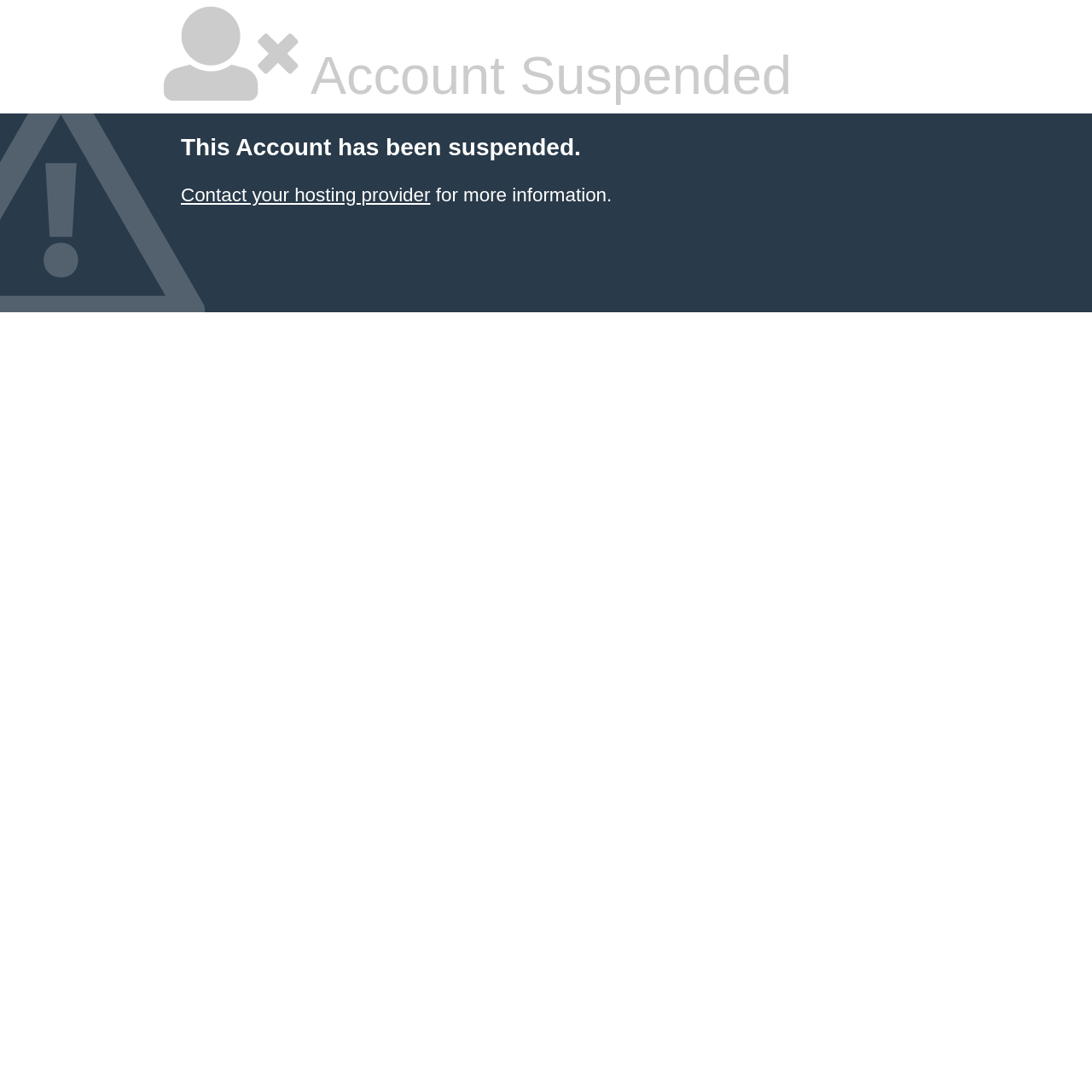Using the format (top-left x, top-left y, bottom-right x, bottom-right y), and given the element description, identify the bounding box coordinates within the screenshot: Contact your hosting provider

[0.166, 0.169, 0.394, 0.188]